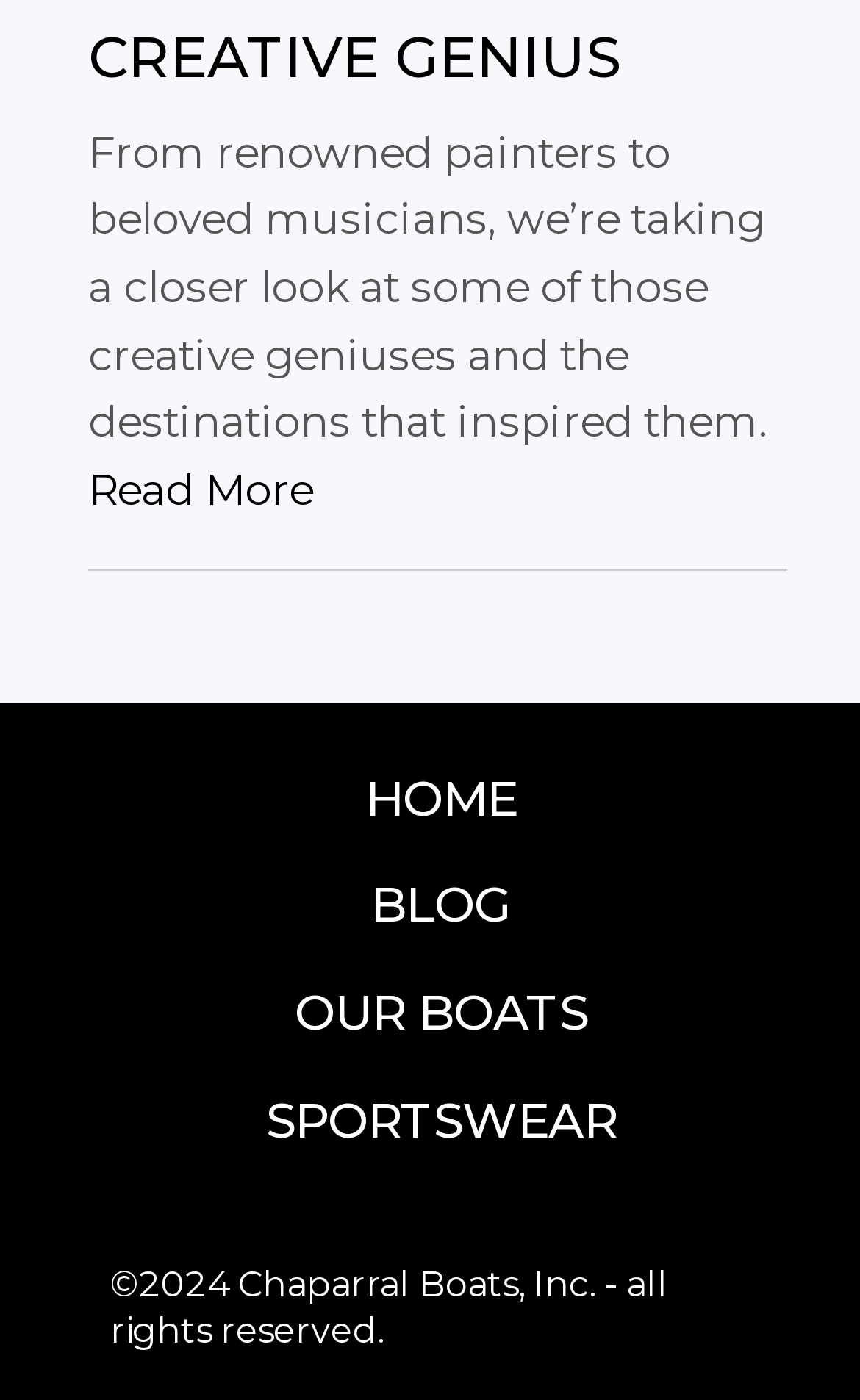What is the purpose of the 'Read More' link?
Please give a detailed answer to the question using the information shown in the image.

The purpose of the 'Read More' link is to allow users to read more about the creative geniuses mentioned in the introductory text, as indicated by the link element 'Read More'.